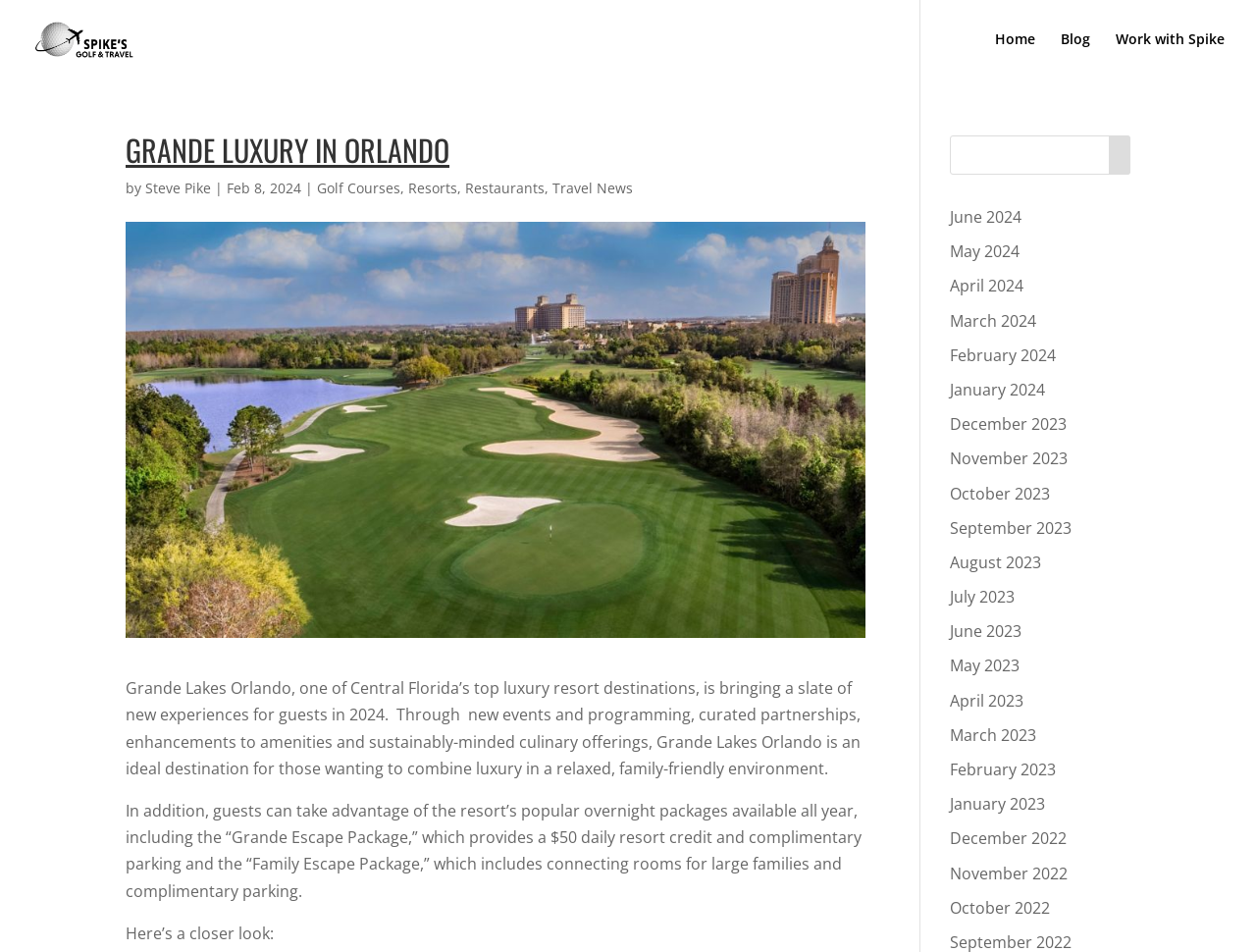Offer an in-depth caption of the entire webpage.

The webpage is about Grande Lakes Orlando, a luxury resort in Central Florida. At the top, there are three links: "Home", "Blog", and "Work with Spike". Below these links, there is a large heading "GRANDE LUXURY IN ORLANDO" followed by the author's name "Steve Pike" and the date "Feb 8, 2024". 

To the right of the heading, there are five links: "Golf Courses", "Resorts", "Restaurants", and "Travel News". Below these links, there is a long paragraph describing the new experiences and amenities that Grande Lakes Orlando is offering to its guests in 2024. 

Below this paragraph, there is another paragraph describing the resort's overnight packages, including the "Grande Escape Package" and the "Family Escape Package". 

Further down, there is a heading "Here's a closer look:" followed by a list of 18 links, each representing a month from January 2022 to June 2024. These links are arranged in a vertical column on the right side of the page. 

On the top right corner, there is a search box with a button.